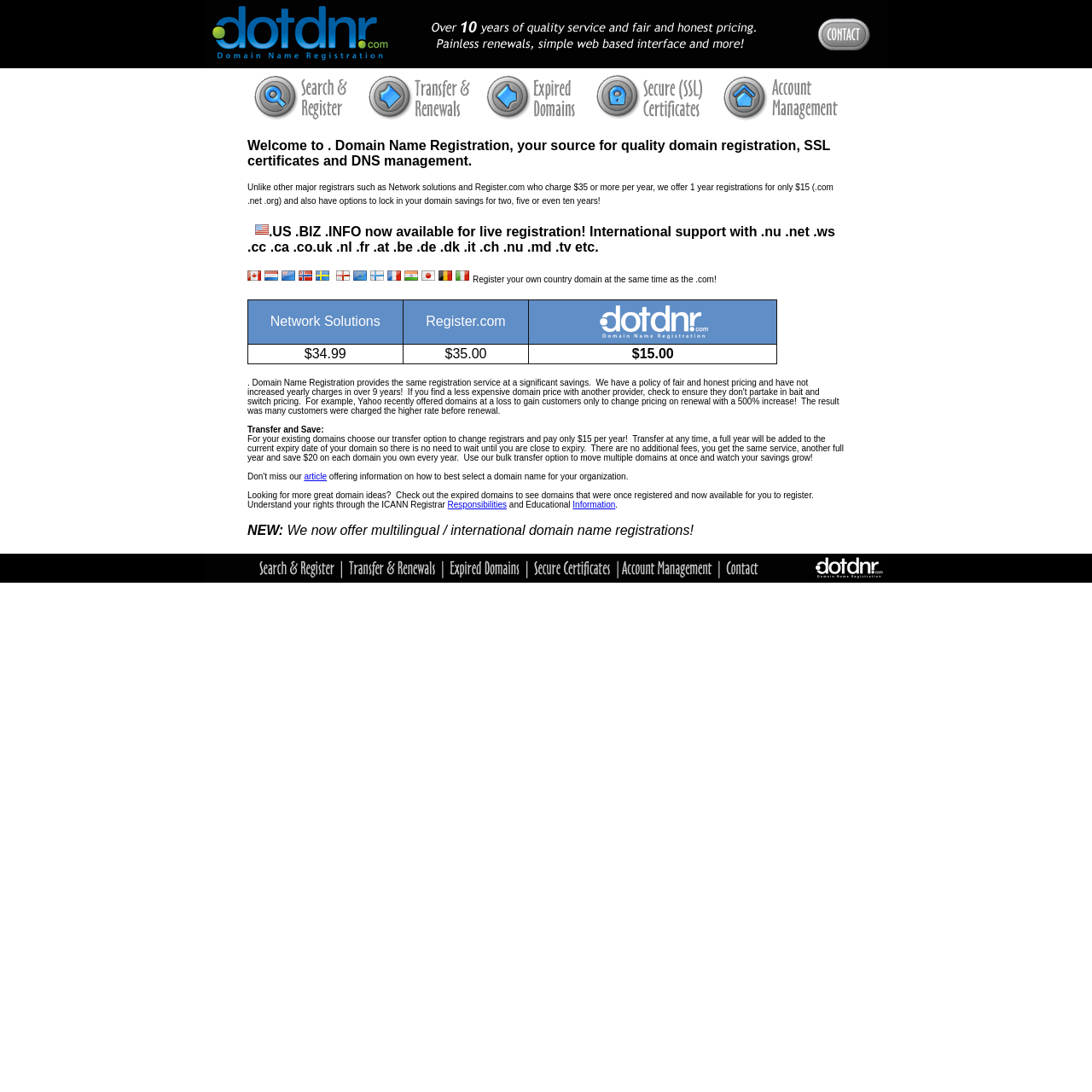What is the benefit of transferring an existing domain to this website?
Please provide a detailed and comprehensive answer to the question.

The webpage states that transferring an existing domain to this website can save $20 per year, as the website offers the same service at a lower price, and there are no additional fees.